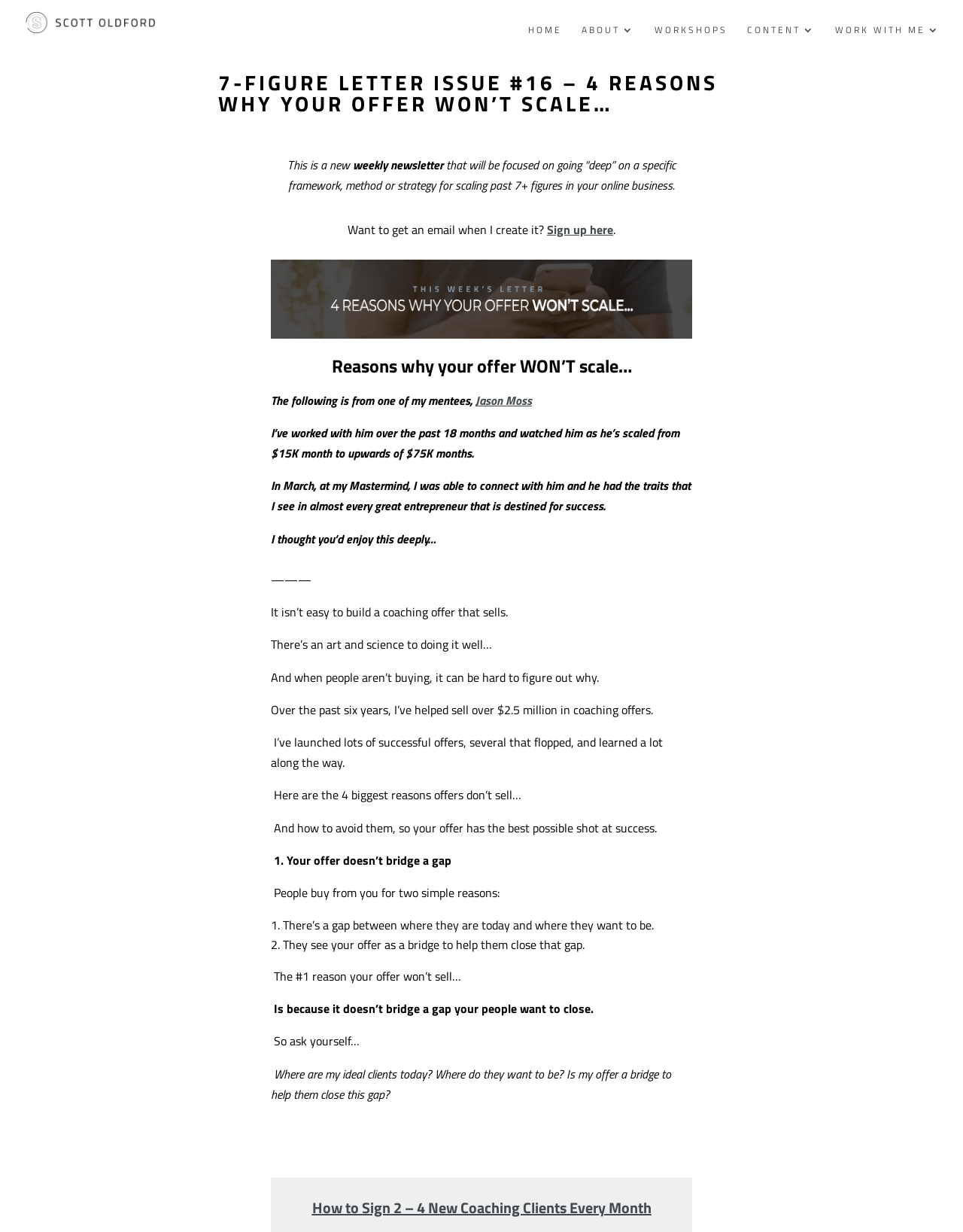Using the given description, provide the bounding box coordinates formatted as (top-left x, top-left y, bottom-right x, bottom-right y), with all values being floating point numbers between 0 and 1. Description: CastleBranch

None